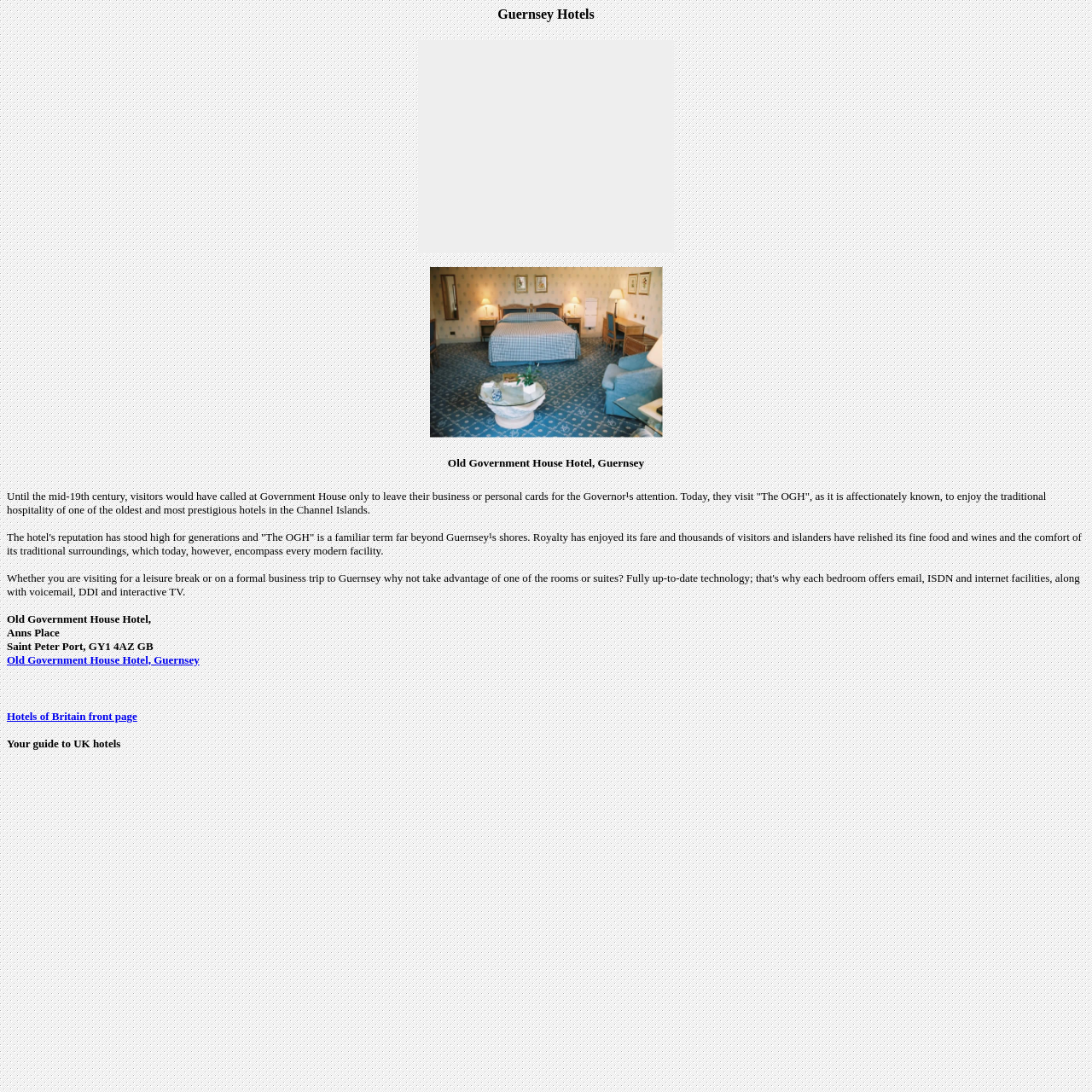Present a detailed account of what is displayed on the webpage.

The webpage is about the Old Government House Hotel in Guernsey. At the top, there is a heading that reads "Guernsey Hotels". Below this heading, there is an advertisement iframe that takes up a significant portion of the top section of the page. To the right of the advertisement, there is an image of the Old Government House Hotel.

Below the image, there is a heading that reads "Old Government House Hotel, Guernsey". This is followed by two paragraphs of text that describe the hotel's history and reputation. The text explains that the hotel has been a prestigious establishment for generations, hosting royalty and thousands of visitors, and that it offers traditional surroundings with modern facilities.

Further down the page, there is a section that displays the hotel's address, "Anns Place, Saint Peter Port, GY1 4AZ GB". Below this, there is a link to the hotel's webpage, followed by a link to the "Hotels of Britain front page" and a tagline that reads "Your guide to UK hotels".